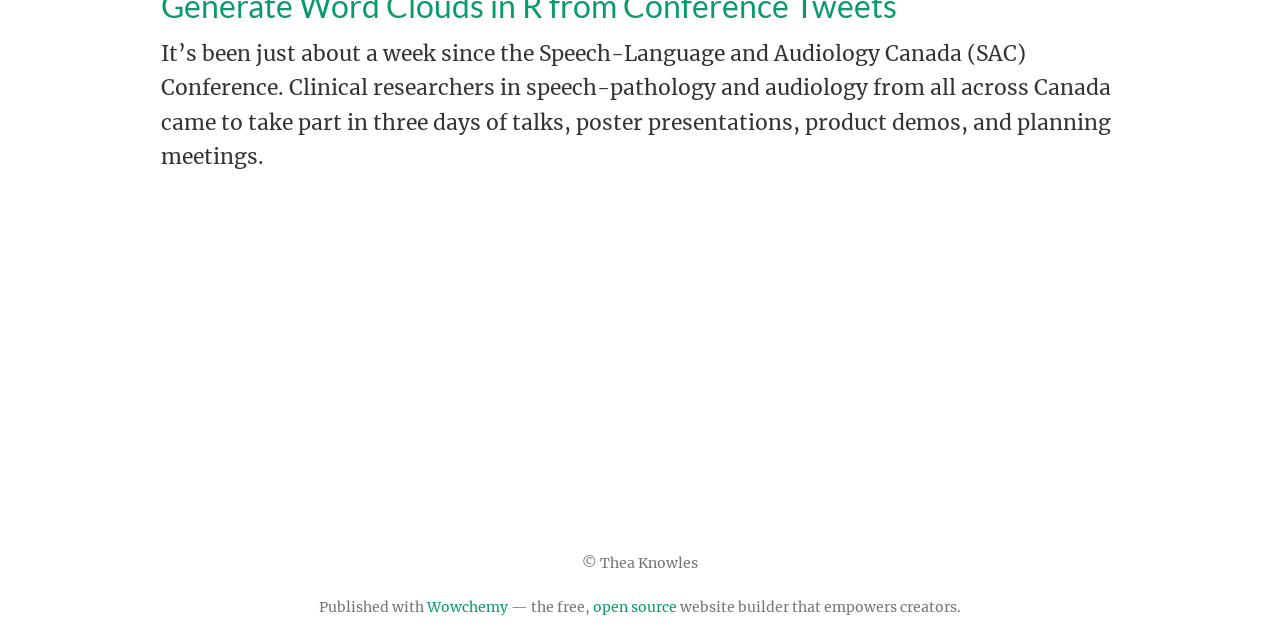Locate the UI element described by open source and provide its bounding box coordinates. Use the format (top-left x, top-left y, bottom-right x, bottom-right y) with all values as floating point numbers between 0 and 1.

[0.463, 0.934, 0.529, 0.962]